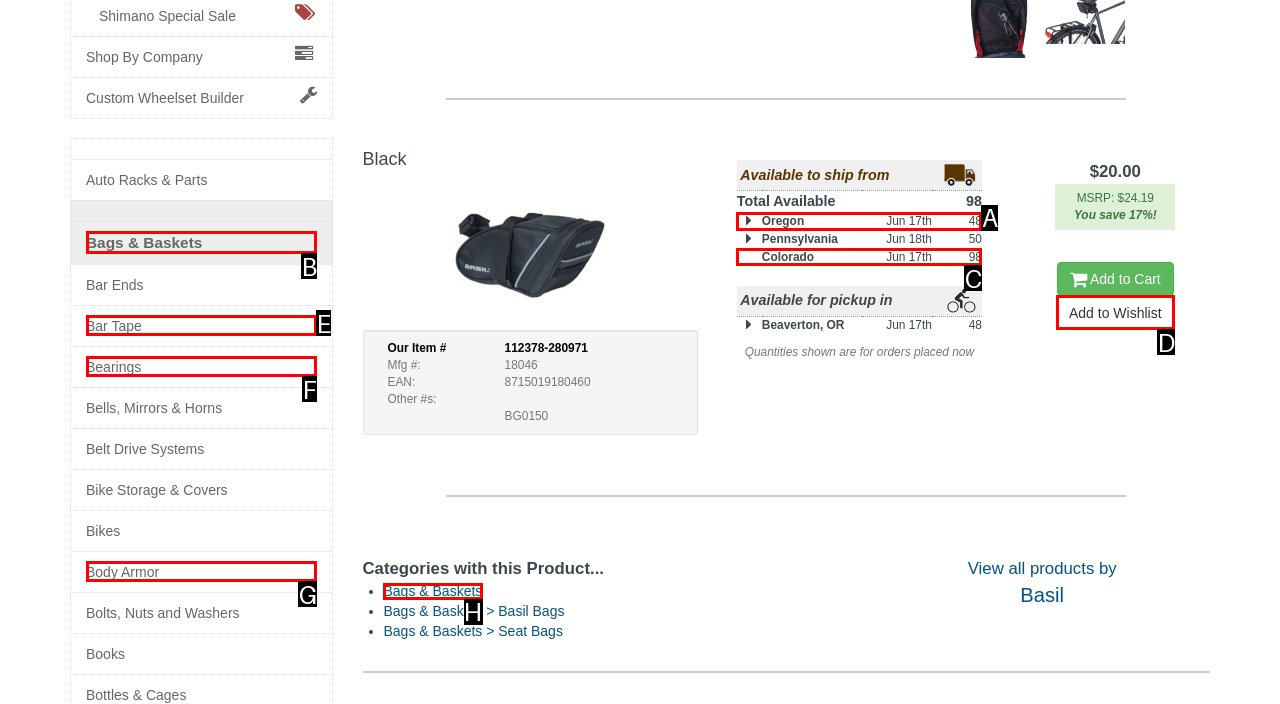Tell me which one HTML element best matches the description: Bearings Answer with the option's letter from the given choices directly.

F